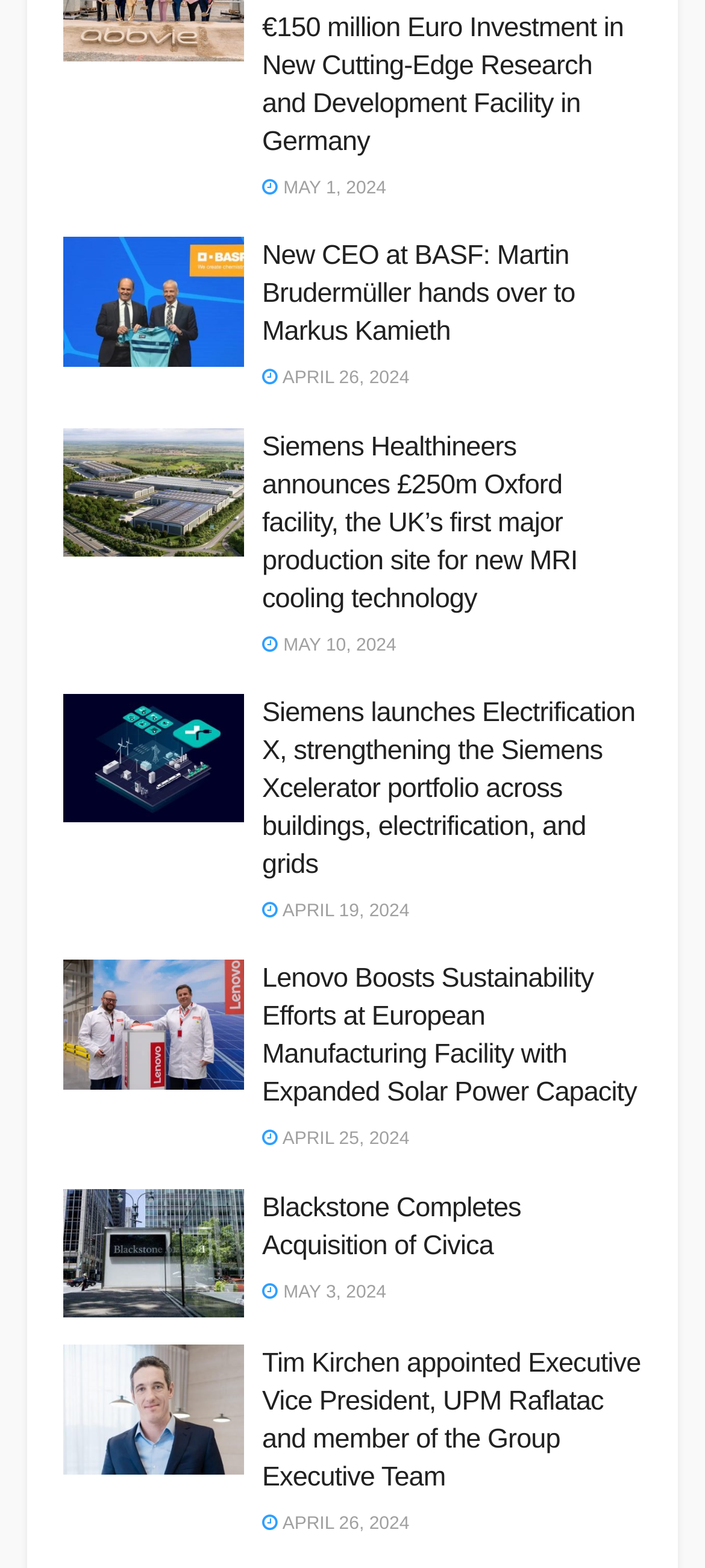Kindly determine the bounding box coordinates of the area that needs to be clicked to fulfill this instruction: "Click on link about Lenovo's sustainability efforts".

[0.372, 0.612, 0.91, 0.709]